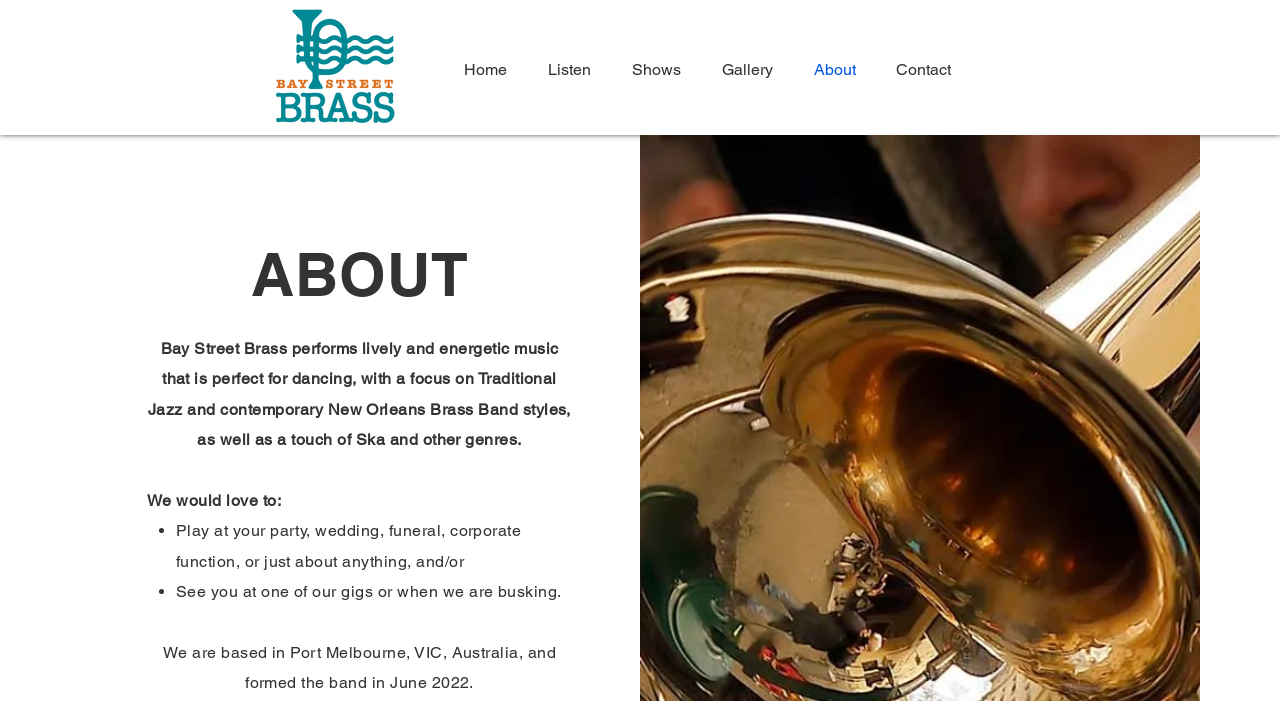Locate the bounding box coordinates of the clickable area needed to fulfill the instruction: "Click the link to see our gigs".

[0.244, 0.83, 0.435, 0.858]